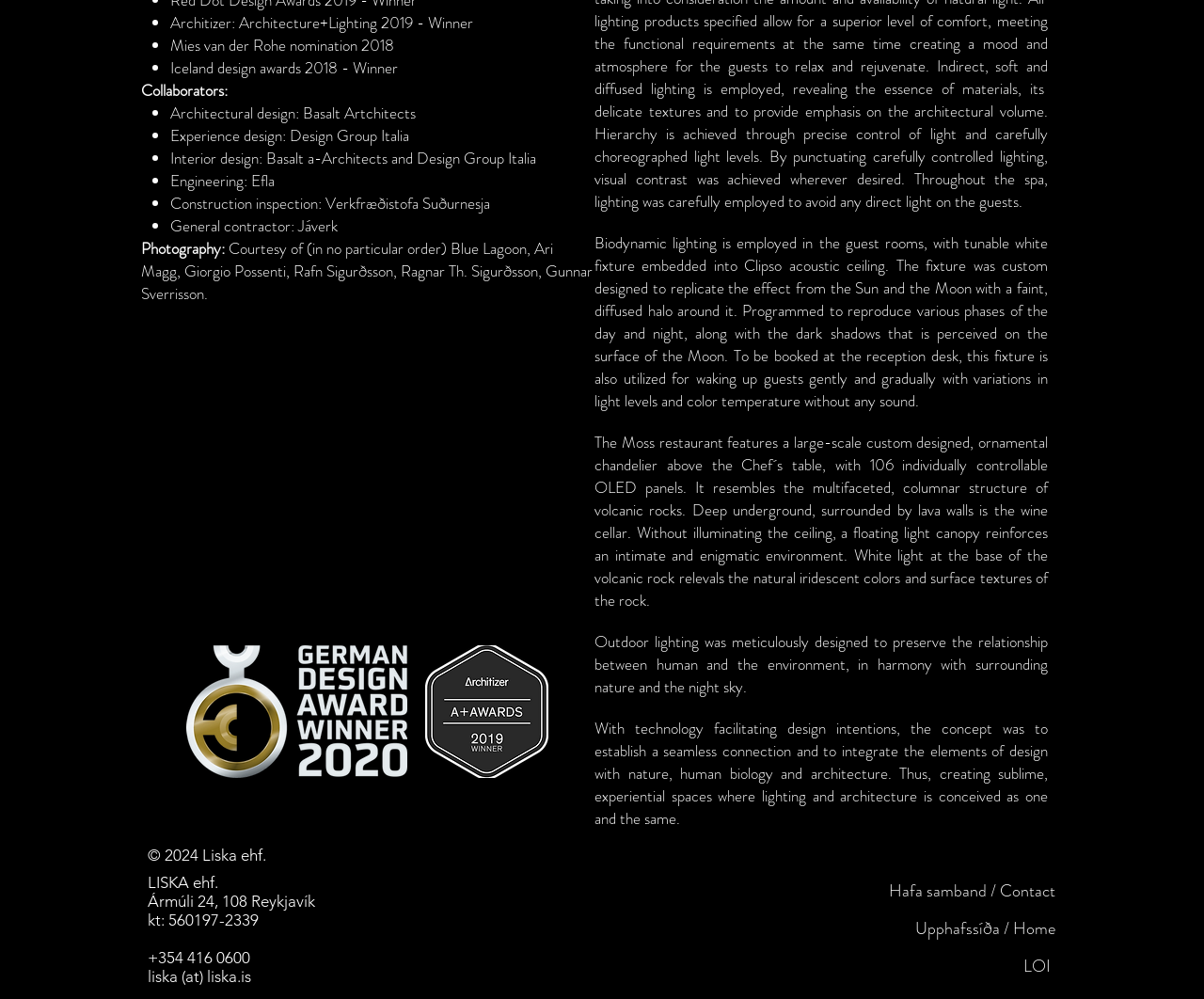Reply to the question with a brief word or phrase: What is the address of Liska ehf.?

Ármúli 24, 108 Reykjavík